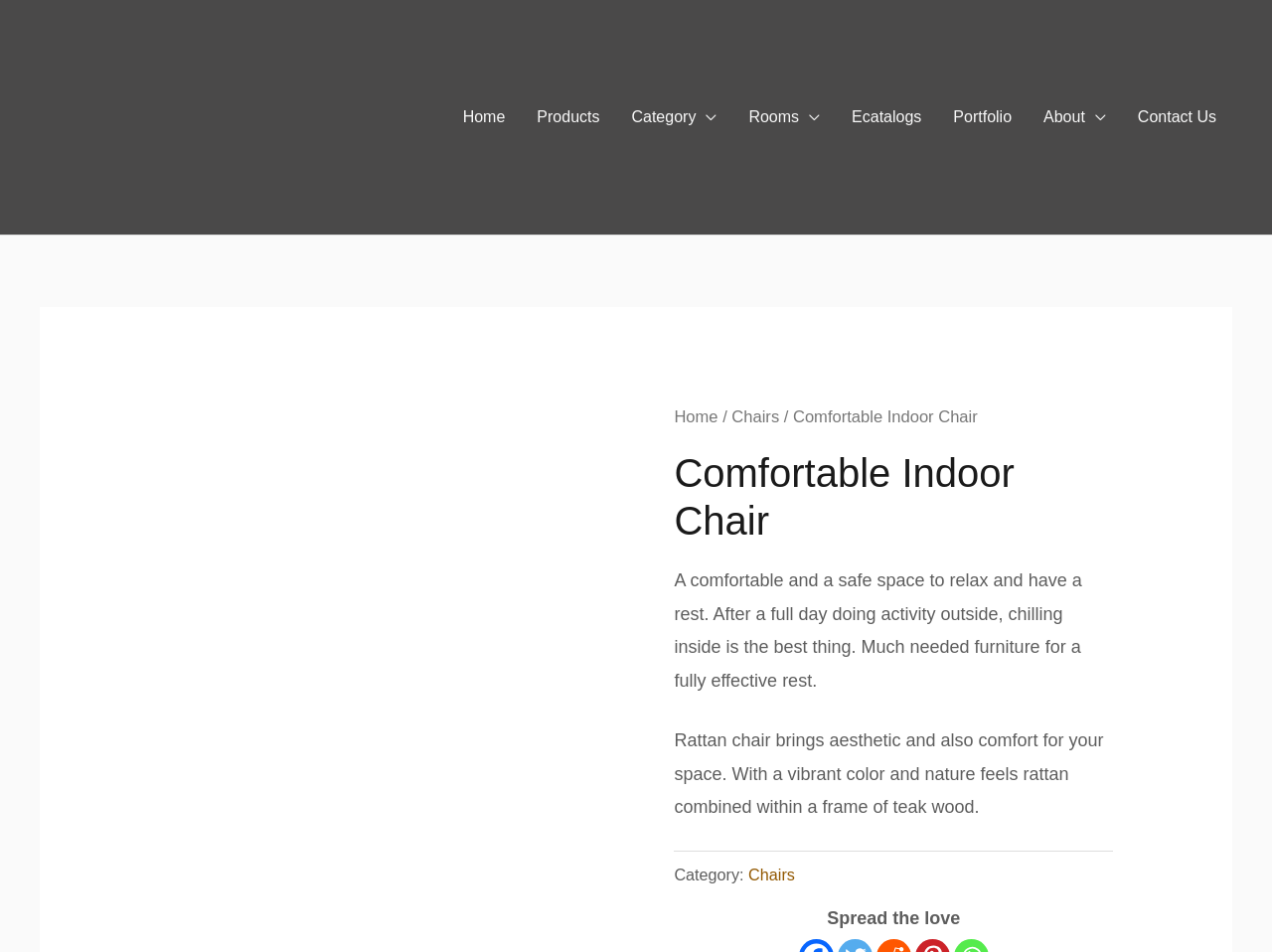Given the element description: "alt="bali best buy"", predict the bounding box coordinates of this UI element. The coordinates must be four float numbers between 0 and 1, given as [left, top, right, bottom].

[0.031, 0.111, 0.188, 0.132]